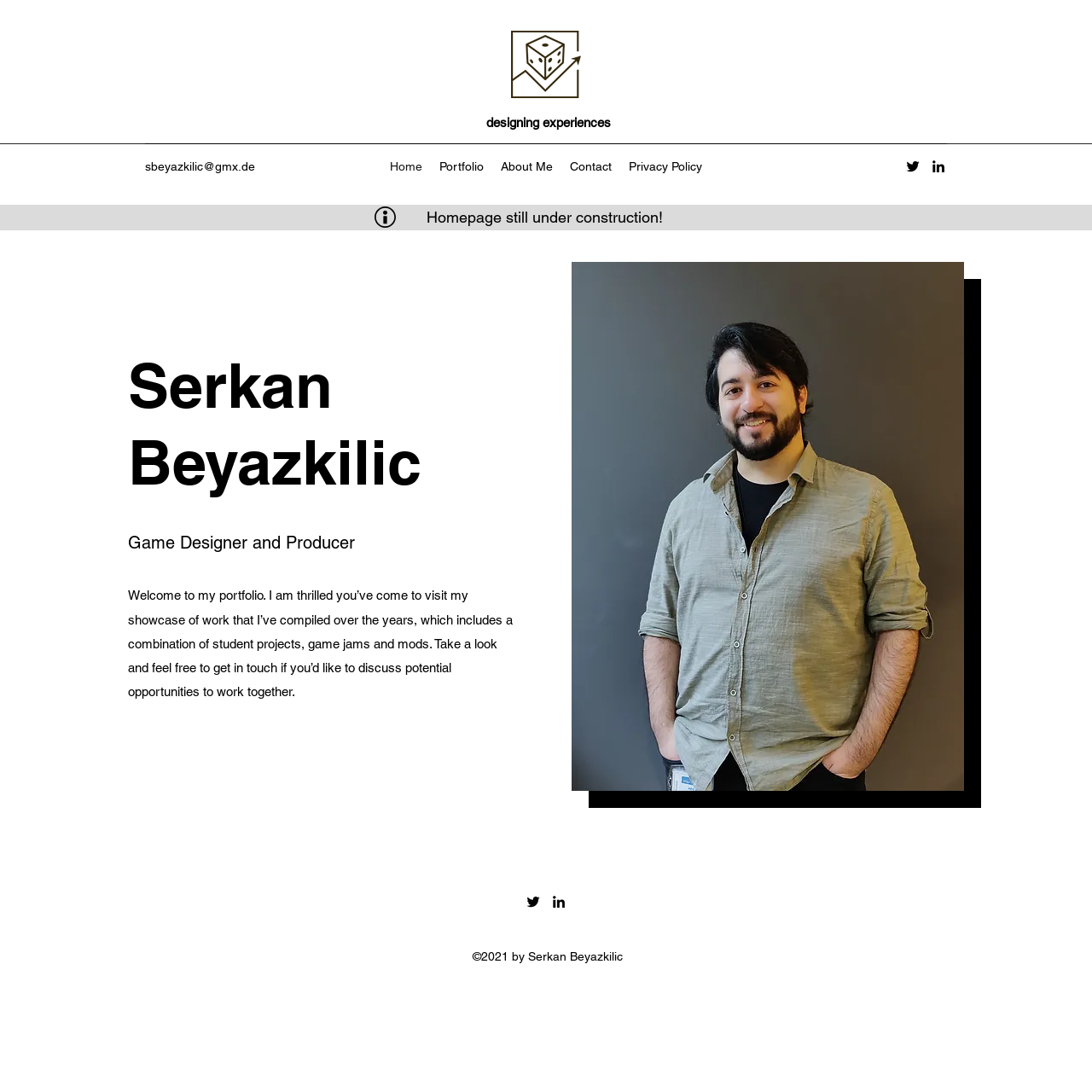Analyze the image and answer the question with as much detail as possible: 
What is the current status of the homepage?

I found this information by looking at the StaticText element with the text 'Homepage still under construction!' which is located near the top of the webpage.